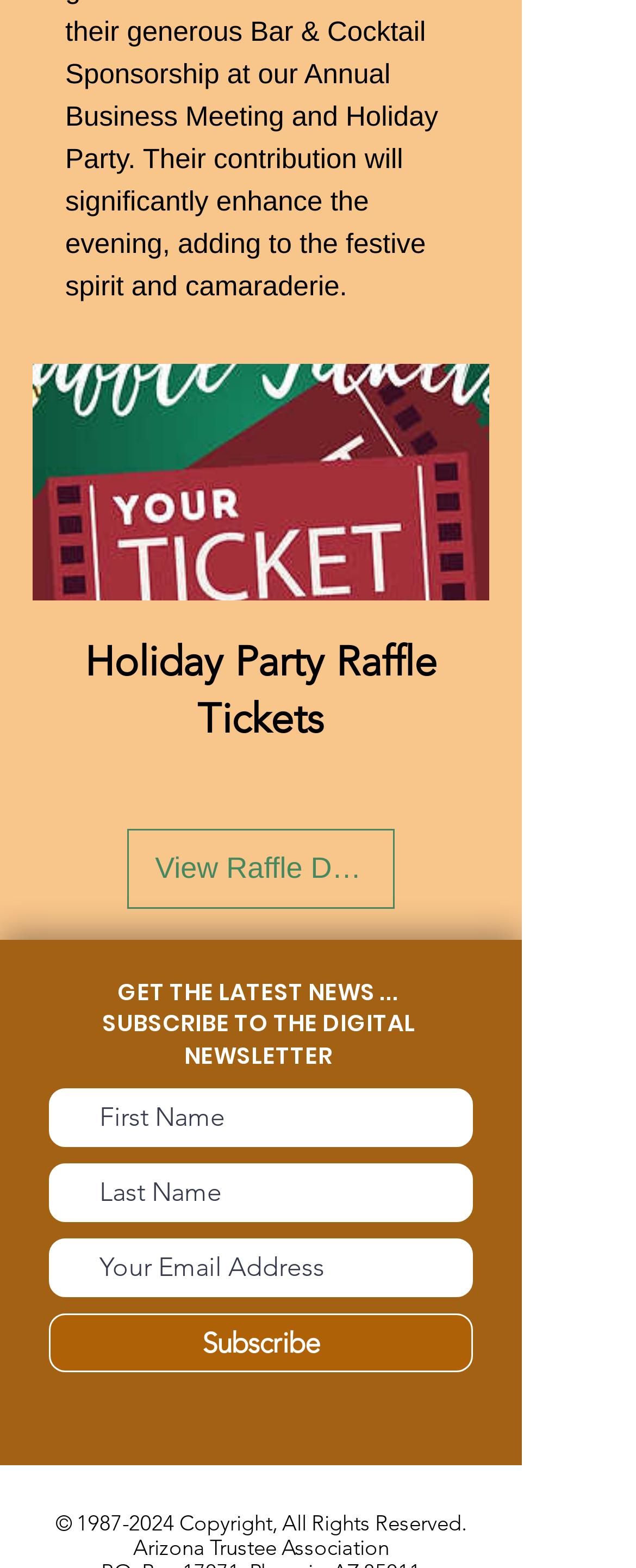Please answer the following question using a single word or phrase: 
What is the purpose of the 'View Raffle Details' button?

To view raffle details